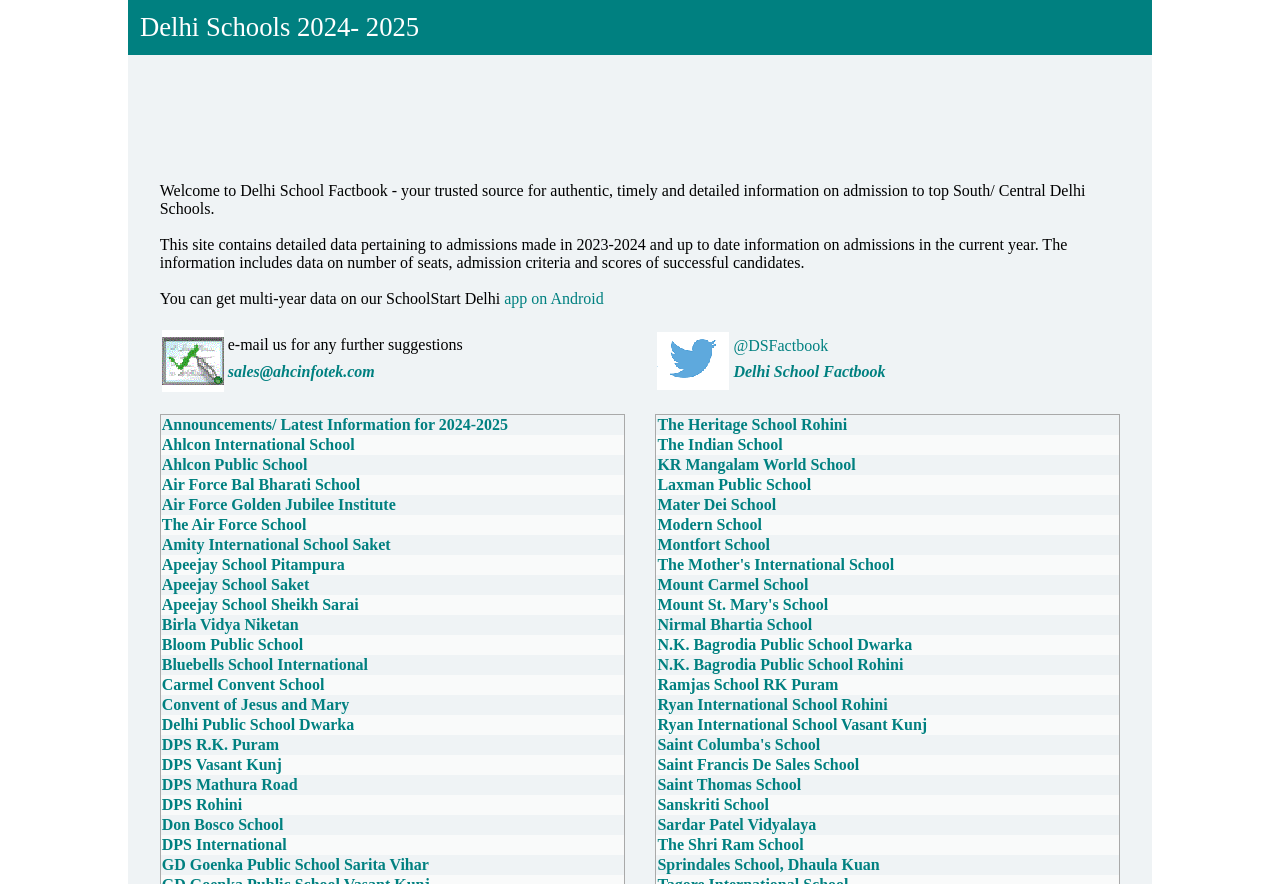Find the bounding box coordinates of the element you need to click on to perform this action: 'Email for any further suggestions'. The coordinates should be represented by four float values between 0 and 1, in the format [left, top, right, bottom].

[0.177, 0.41, 0.487, 0.445]